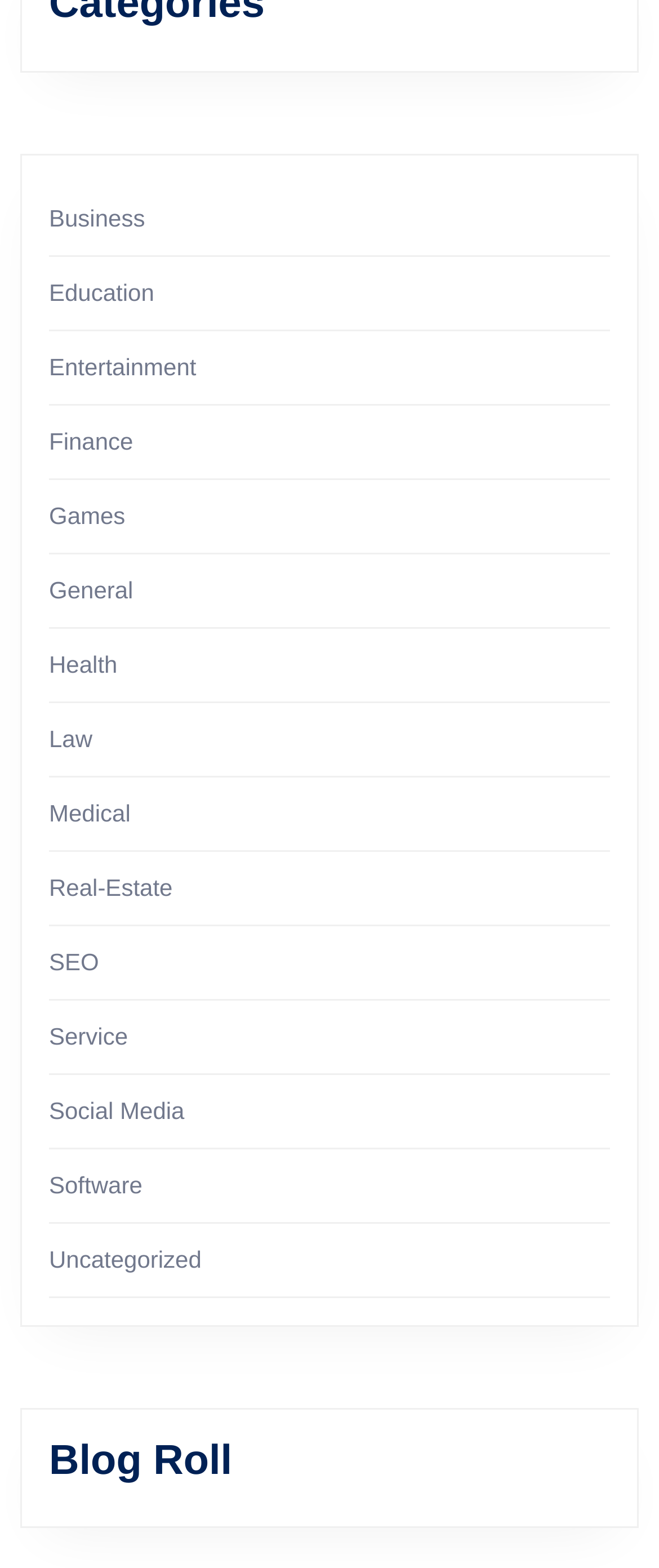Identify the bounding box coordinates of the area you need to click to perform the following instruction: "View Blog Roll".

[0.074, 0.916, 0.926, 0.948]